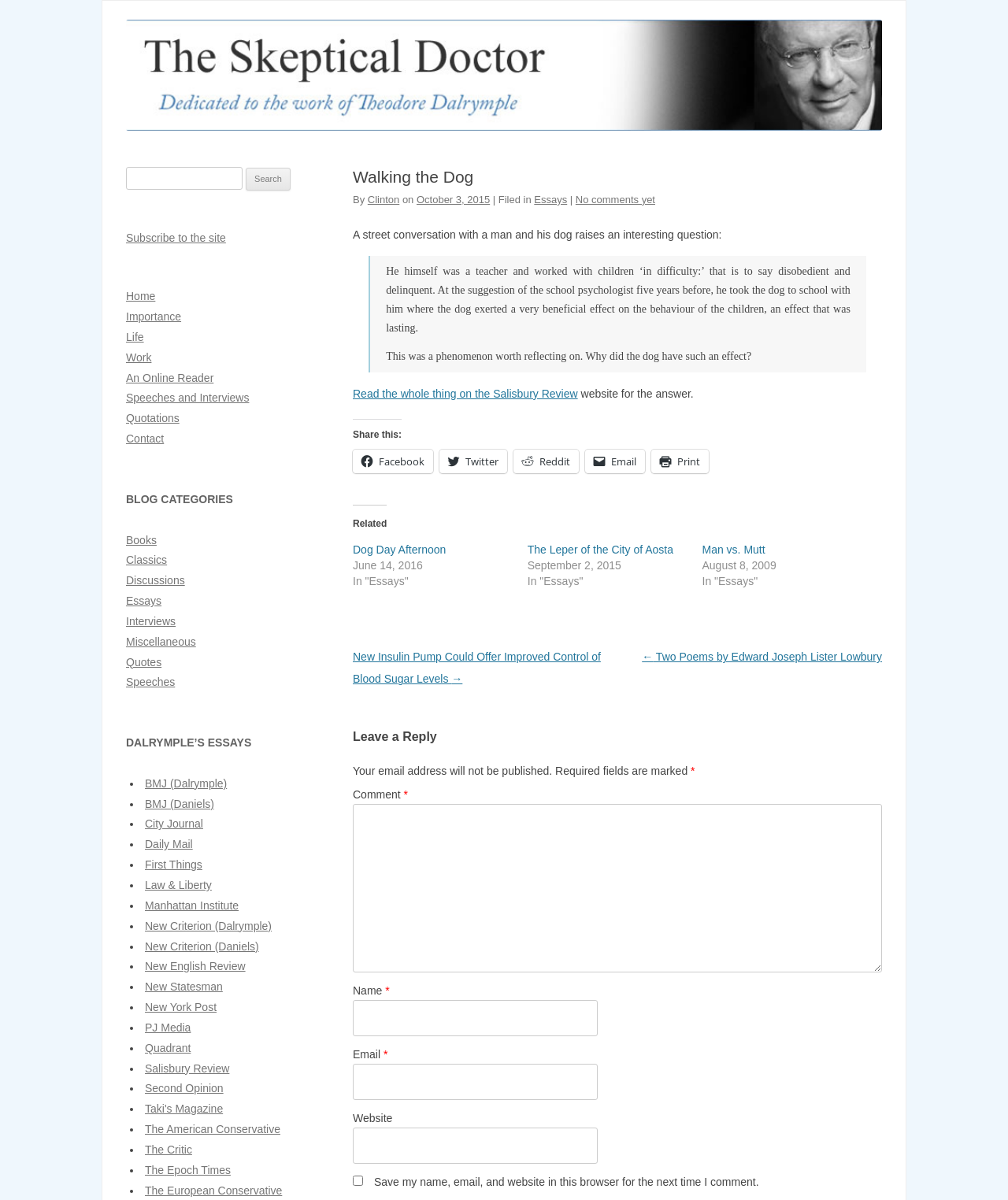Pinpoint the bounding box coordinates of the area that should be clicked to complete the following instruction: "Read the whole thing on the Salisbury Review". The coordinates must be given as four float numbers between 0 and 1, i.e., [left, top, right, bottom].

[0.35, 0.323, 0.573, 0.333]